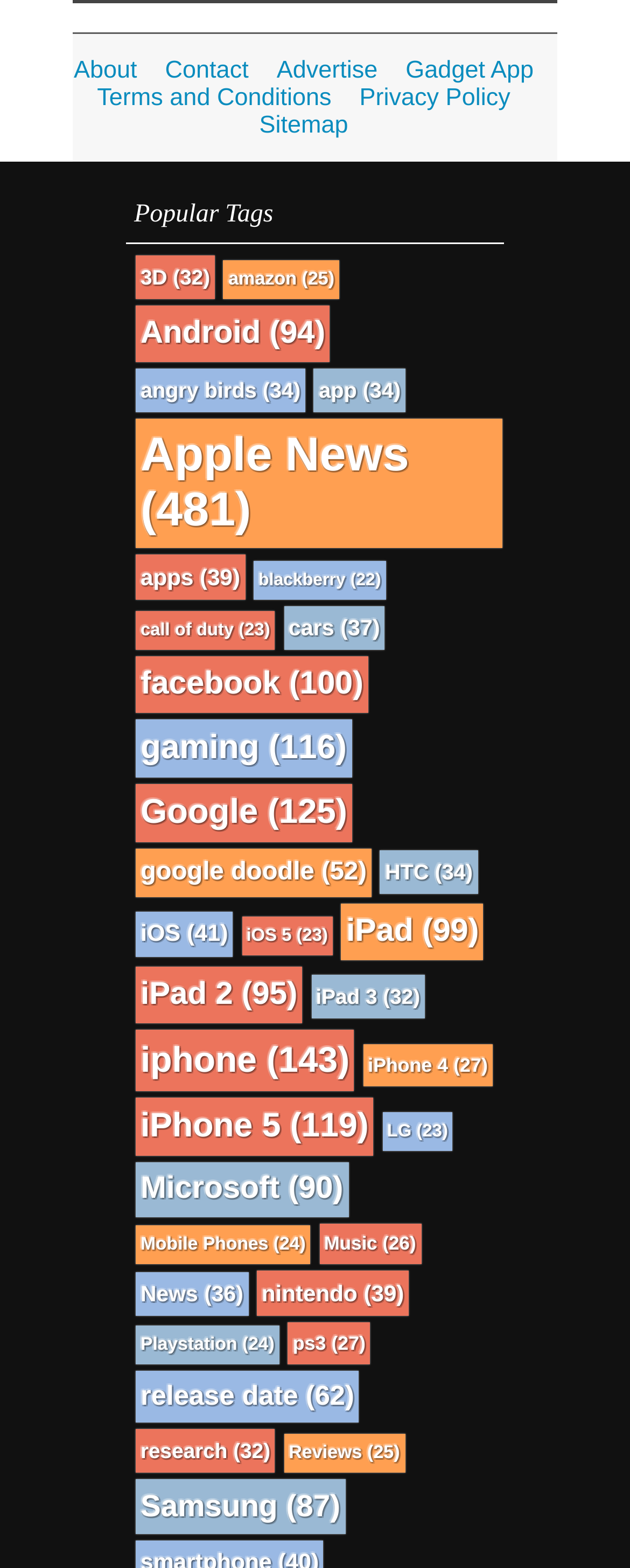Please specify the bounding box coordinates of the area that should be clicked to accomplish the following instruction: "Click on the 'About' link". The coordinates should consist of four float numbers between 0 and 1, i.e., [left, top, right, bottom].

[0.117, 0.036, 0.218, 0.054]